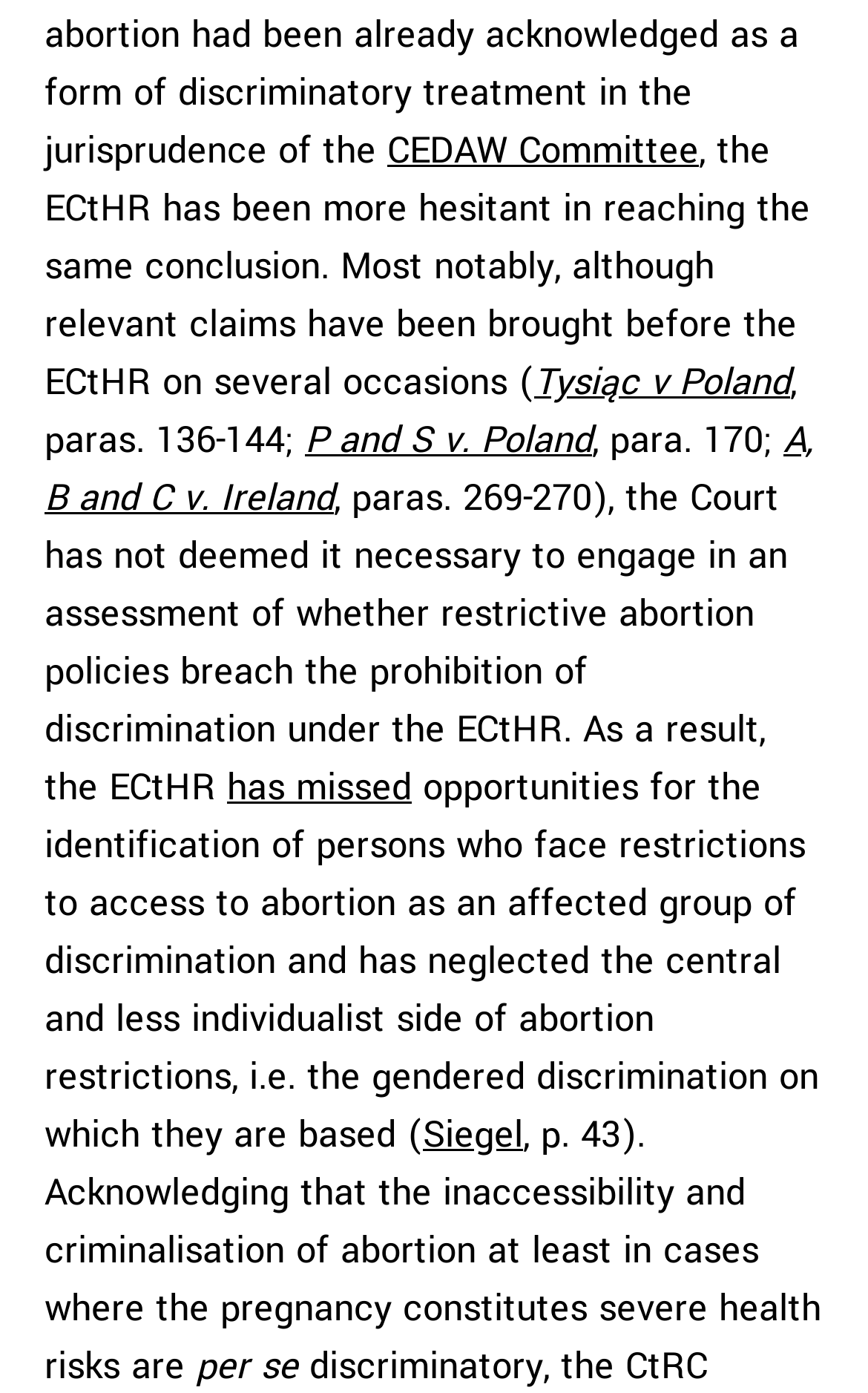How many links are there in the first paragraph?
With the help of the image, please provide a detailed response to the question.

The first paragraph contains four links: 'Tysiąc v Poland', 'P and S v. Poland', 'A, B and C v. Ireland', and 'has missed'. These links are likely references to relevant cases or sources.